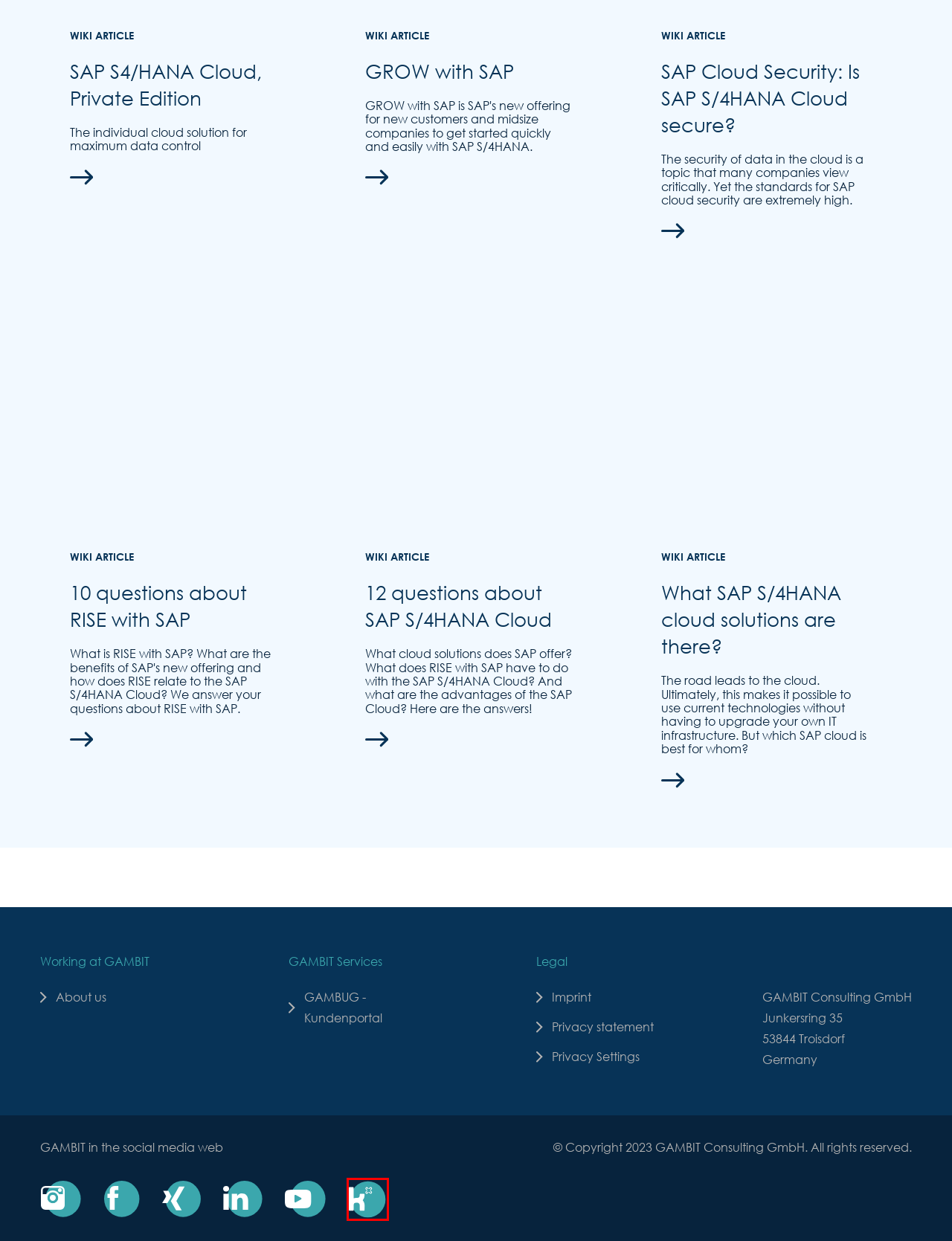View the screenshot of the webpage containing a red bounding box around a UI element. Select the most fitting webpage description for the new page shown after the element in the red bounding box is clicked. Here are the candidates:
A. Gambit Consulting als Arbeitgeber: Gehalt, Karriere, Benefits
B. About us | Gambit Consulting
C. Privacy statement
D. Impressum
E. Datenschutzerklärung - GAMBIT Consulting GmbH
F. GamBug
G. 12 questions about SAP S/4HANA Cloud | GAMBIT Consulting
H. What SAP cloud solutions are there? | WIKI | GAMBIT

A